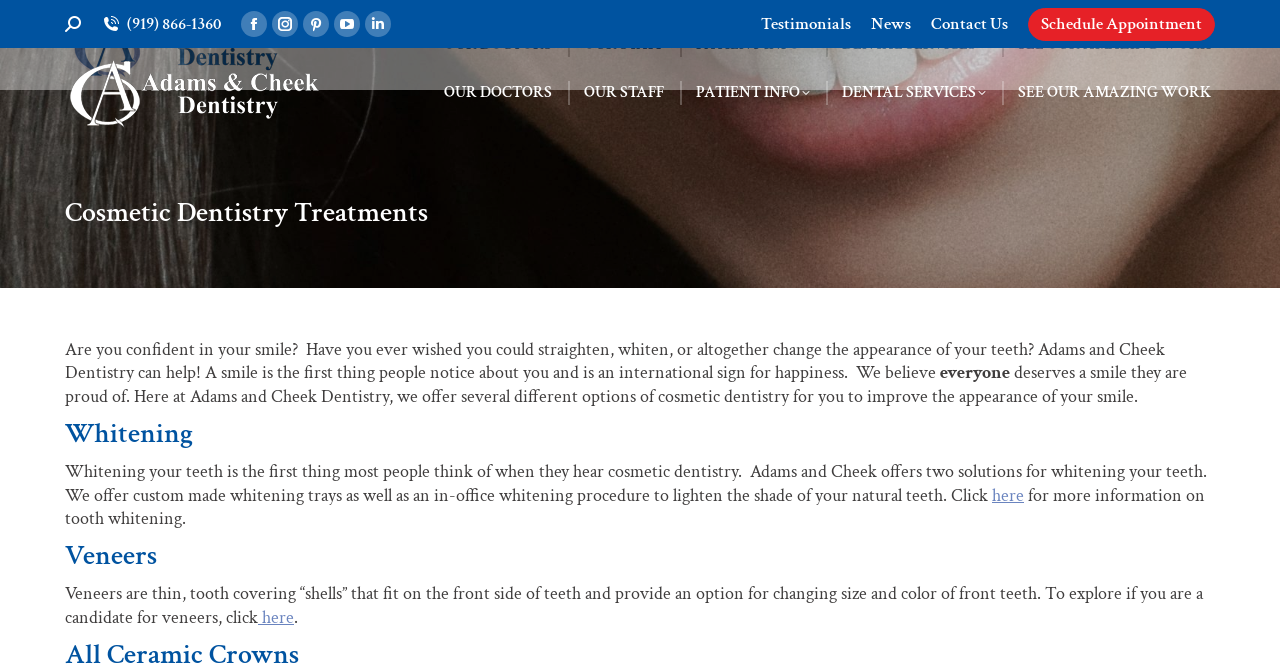Write a detailed summary of the webpage, including text, images, and layout.

The webpage is about cosmetic dentistry treatments offered by Adams and Cheek Family Dentistry. At the top, there is a search bar with a magnifying glass icon, followed by a row of social media links, including Facebook, Instagram, Pinterest, YouTube, and LinkedIn. 

Below the social media links, there is a top bar with links to Testimonials, News, Contact Us, and Schedule Appointment. The Adams and Cheek Family Dentistry logo is located on the left side of the top bar.

The main content of the webpage is divided into sections. The first section has a heading "Cosmetic Dentistry Treatments" and a paragraph of text that introduces the importance of a confident smile and the various options offered by Adams and Cheek Dentistry to improve the appearance of one's teeth.

The next section is about whitening, with a heading "Whitening" and a paragraph of text that explains the two solutions offered by Adams and Cheek Dentistry for whitening teeth, including custom-made whitening trays and an in-office whitening procedure. There is a link to click for more information on tooth whitening.

The final section is about veneers, with a heading "Veneers" and a paragraph of text that explains what veneers are and how they can be used to change the size and color of front teeth. There is a link to click to explore if one is a candidate for veneers.

On the left side of the webpage, there are links to other sections, including OUR DOCTORS, OUR STAFF, PATIENT INFO, DENTAL SERVICES, and SEE OUR AMAZING WORK.